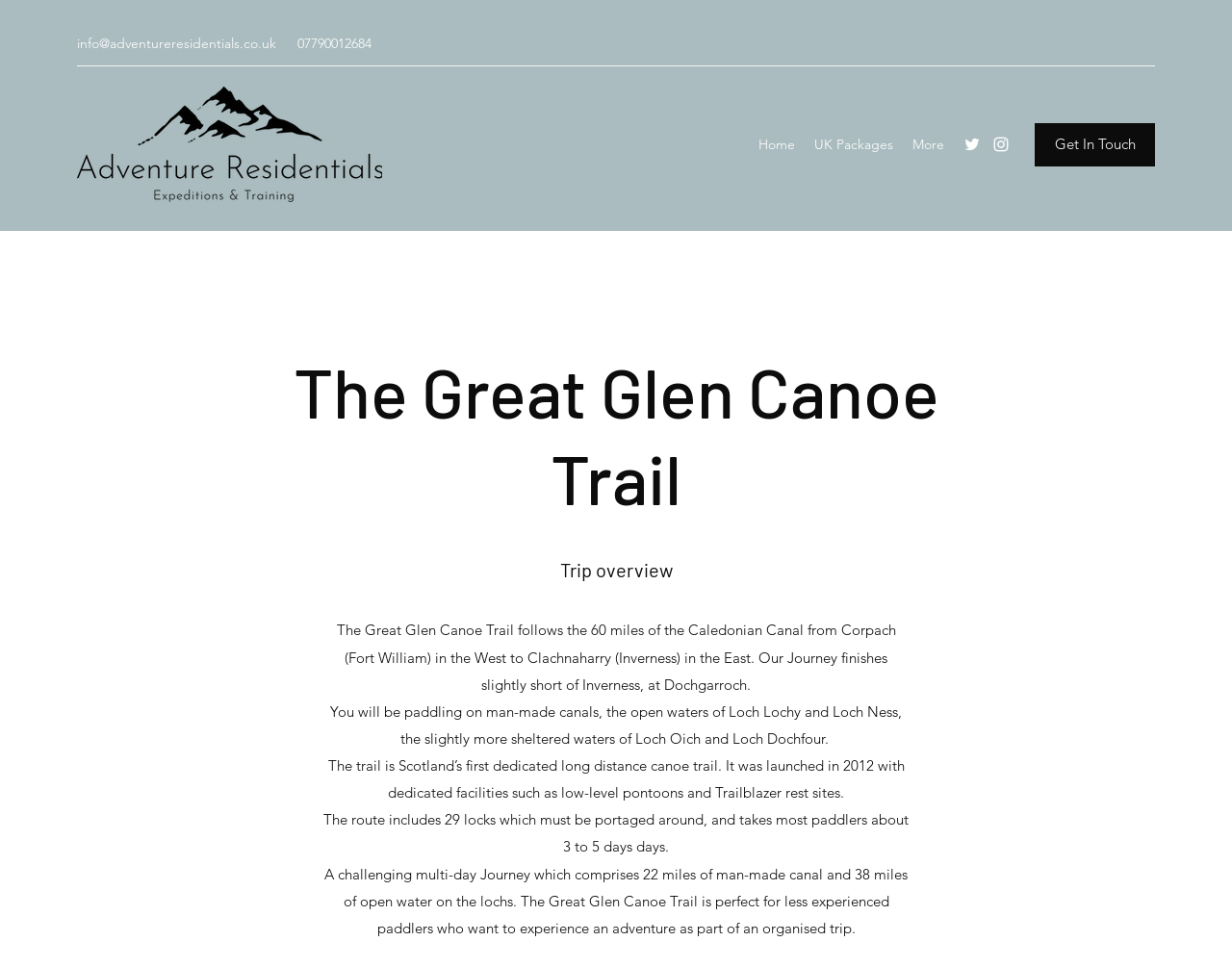Using the description "Share on FacebookShare on Facebook", locate and provide the bounding box of the UI element.

None